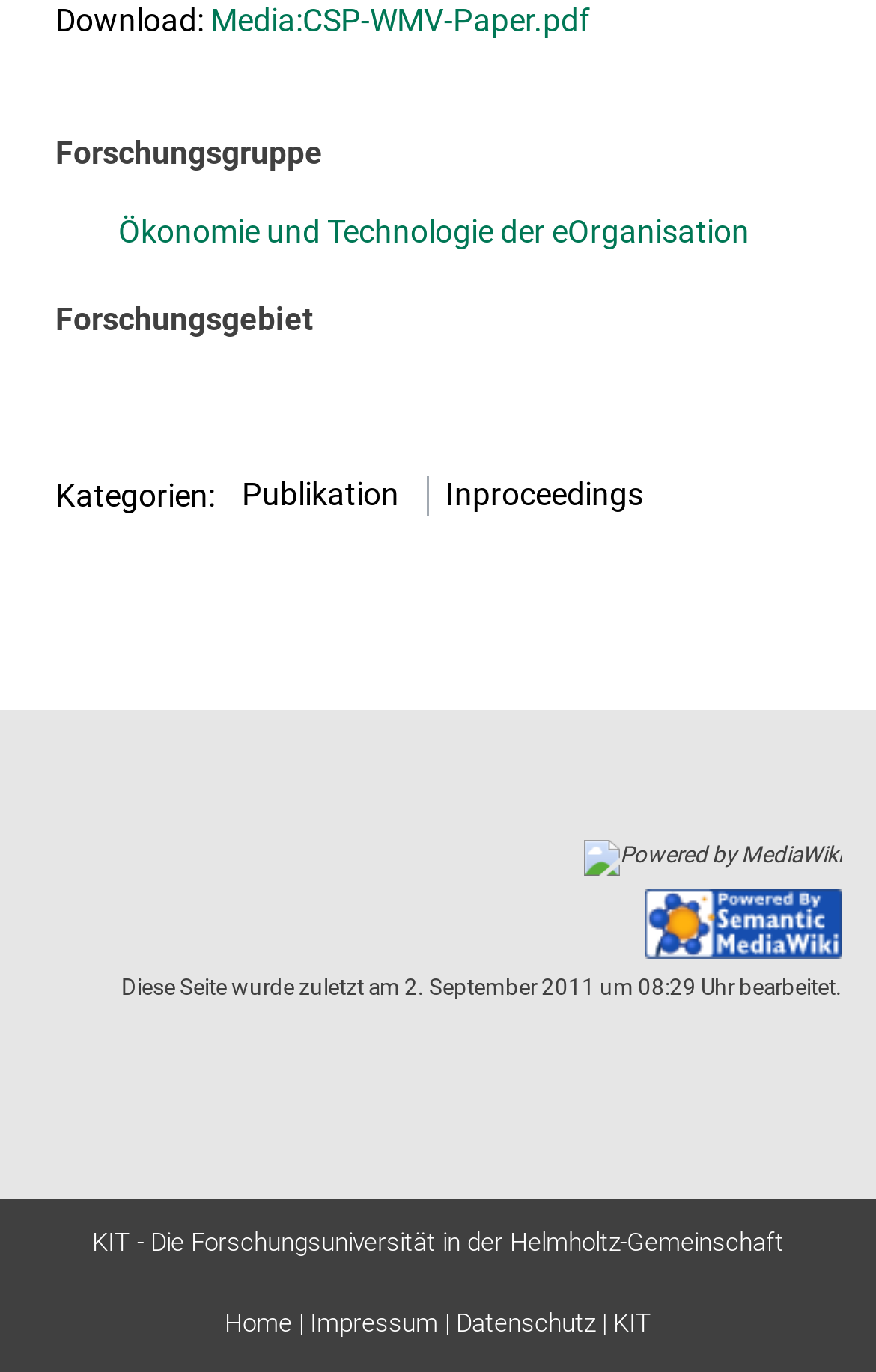Identify the bounding box for the UI element described as: "Ökonomie und Technologie der eOrganisation". Ensure the coordinates are four float numbers between 0 and 1, formatted as [left, top, right, bottom].

[0.135, 0.156, 0.855, 0.182]